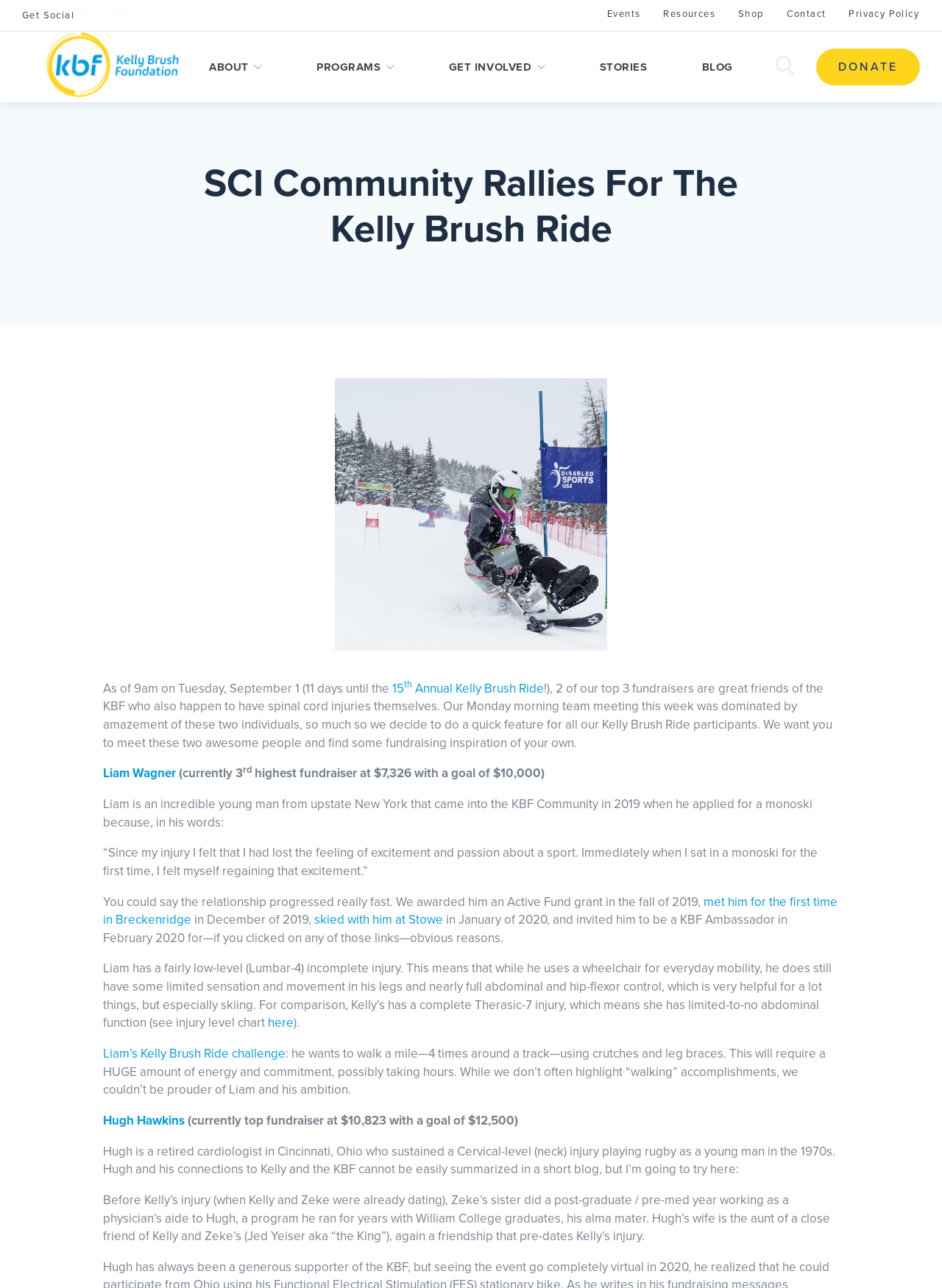Determine the main headline from the webpage and extract its text.

SCI Community Rallies For The Kelly Brush Ride